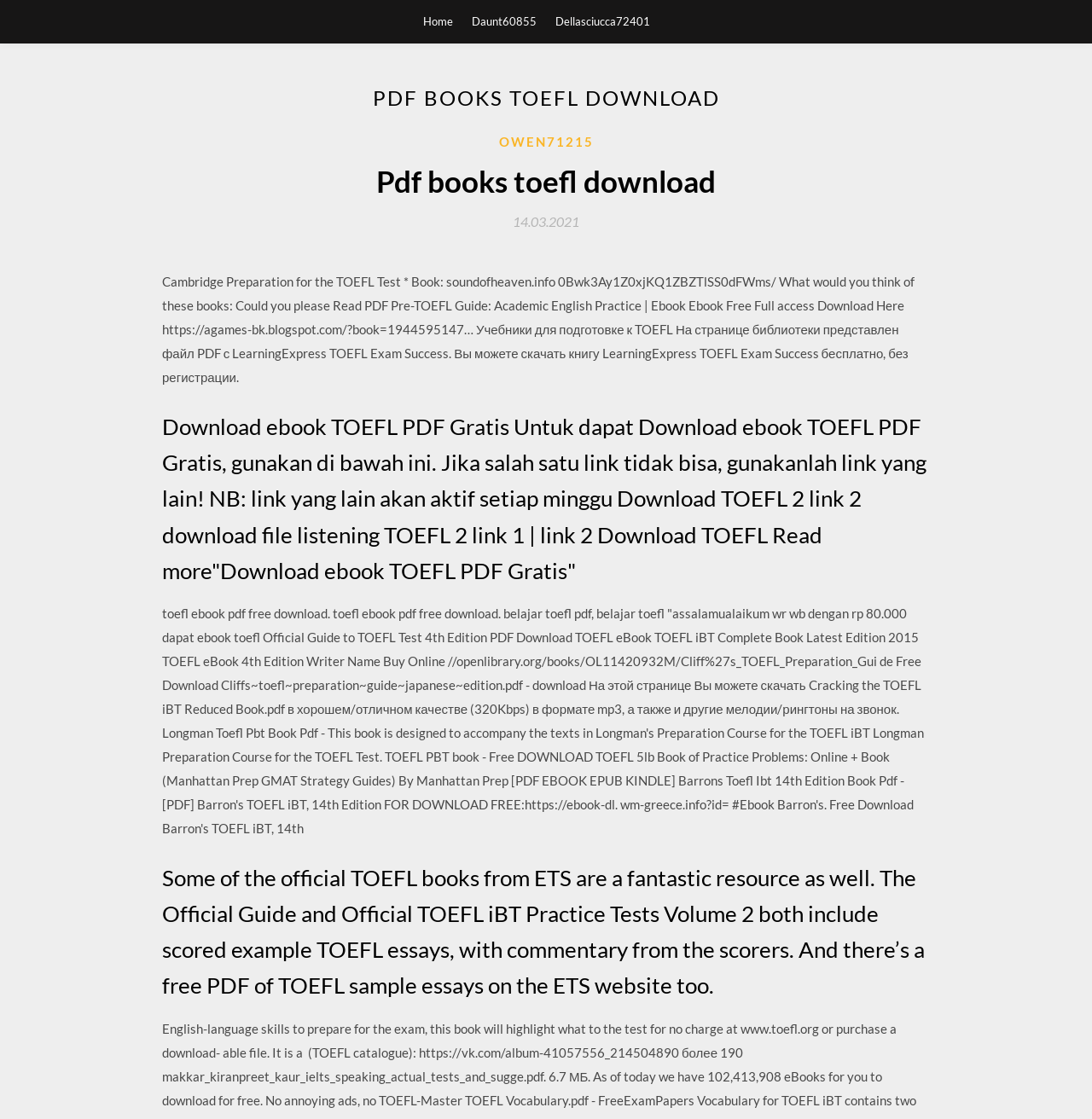What is the name of the TOEFL preparation guide?
Analyze the image and deliver a detailed answer to the question.

The answer can be found in the StaticText element with the text 'Free Download Cliffs~toefl~preparation~guide~japanese~edition.pdf...' which suggests that the name of the TOEFL preparation guide is Cliff's TOEFL Preparation Guide.